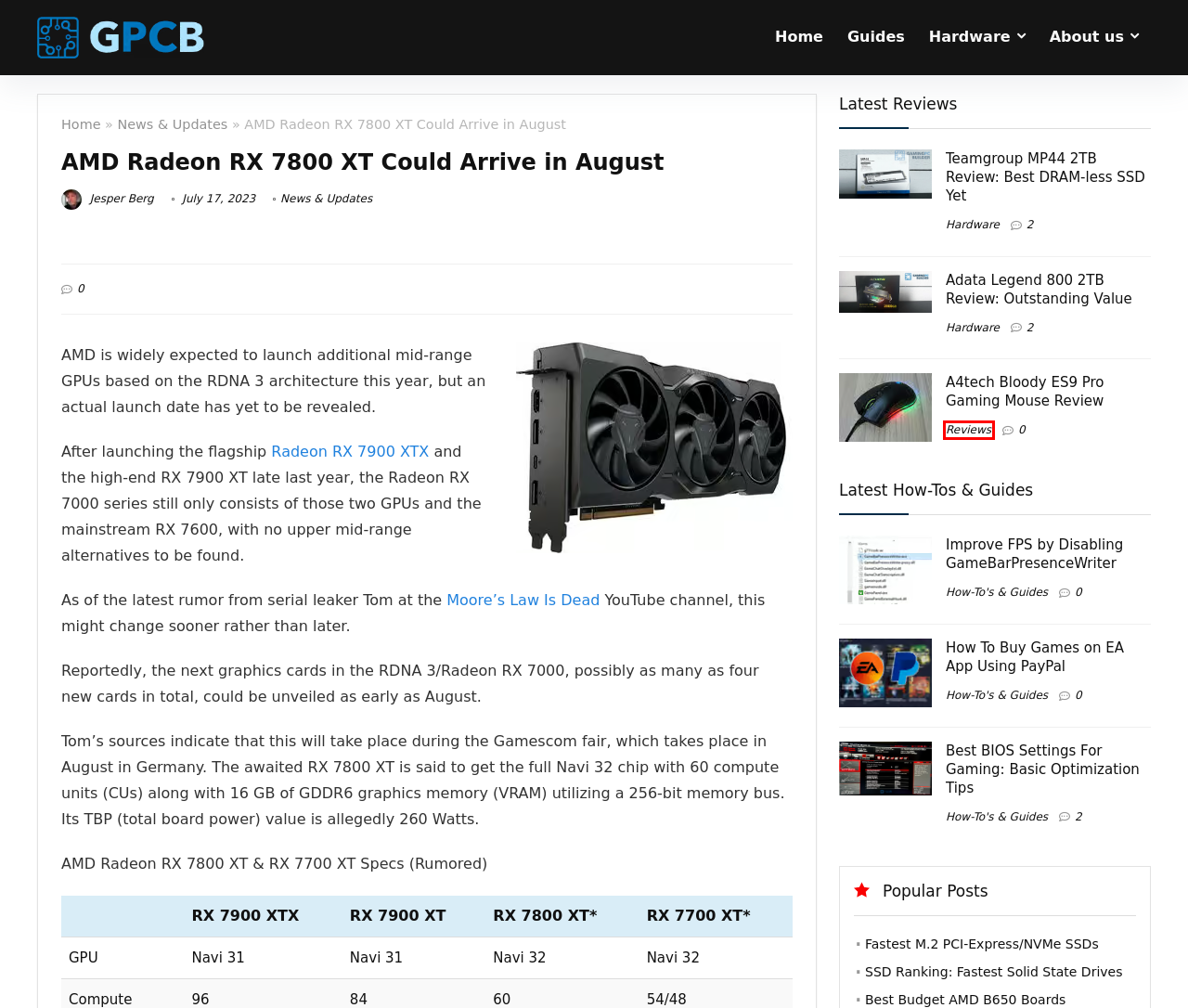Observe the provided screenshot of a webpage that has a red rectangle bounding box. Determine the webpage description that best matches the new webpage after clicking the element inside the red bounding box. Here are the candidates:
A. How-To's & Guides Archives | GPCB
B. A4tech Bloody ES9 Pro Gaming Mouse Review | GPCB
C. Hardware Archives | GPCB
D. Improve FPS by Disabling GameBarPresenceWriter | GPCB
E. Adata Legend 800 2TB Review: Outstanding Value | GPCB
F. Best BIOS Settings For Gaming: Basic Optimization Tips | GPCB
G. Reviews Archives | GPCB
H. Fastest M.2 NVMe SSDs in 2024 (Best Gen5 & Gen4) | GPCB

G